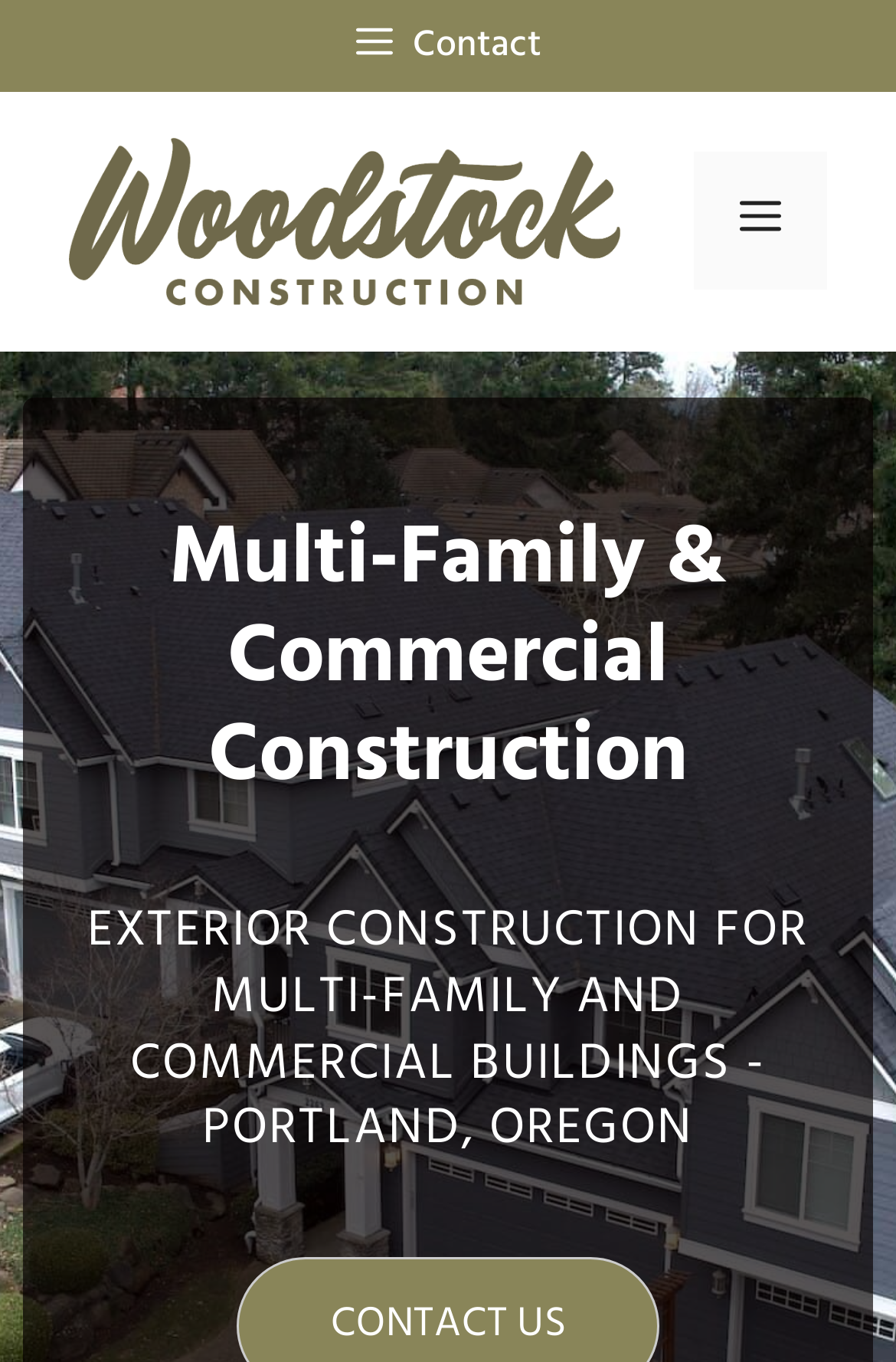Please find the bounding box coordinates in the format (top-left x, top-left y, bottom-right x, bottom-right y) for the given element description. Ensure the coordinates are floating point numbers between 0 and 1. Description: alt="Woodstock Construction"

[0.077, 0.138, 0.692, 0.187]